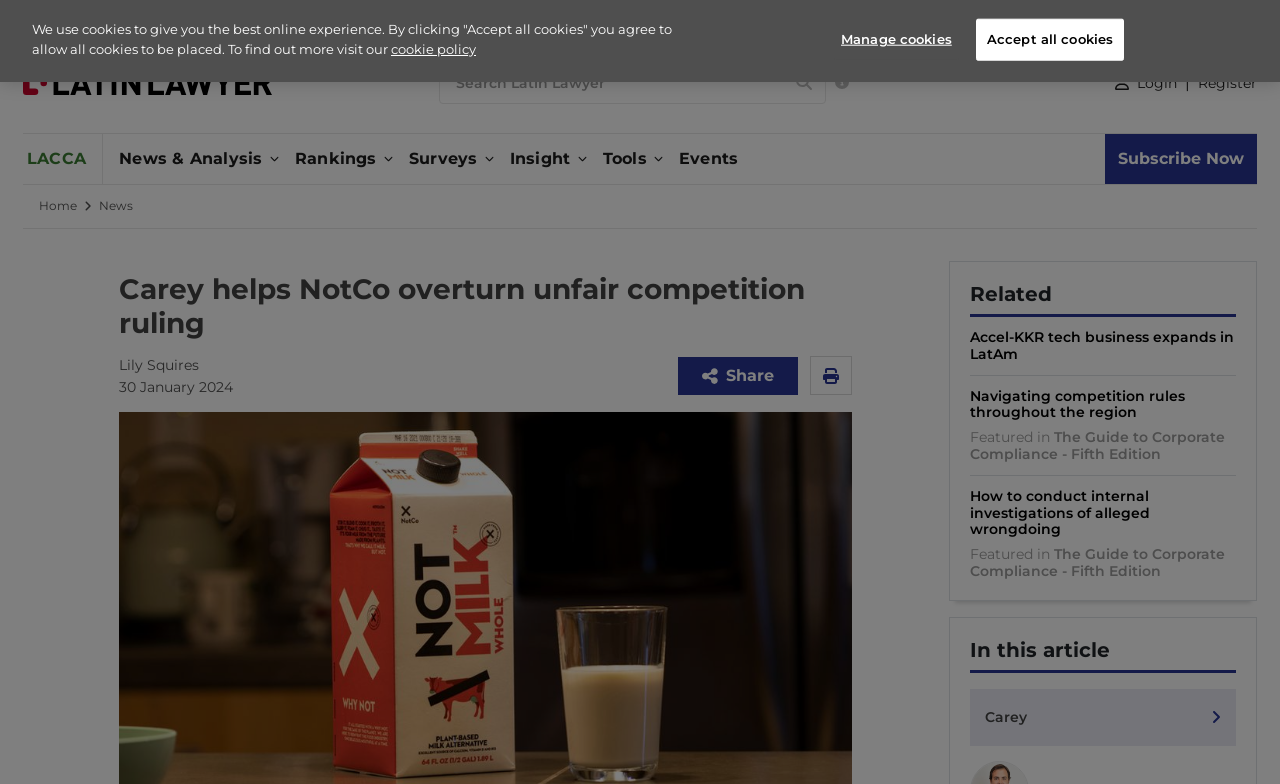Detail the various sections and features of the webpage.

This webpage is about a news article from Latin Lawyer, with the title "Carey helps NotCo overturn unfair competition ruling". At the top left corner, there is an LL logo image. Below the logo, there are several links, including "LL and LACCA Alerts", "About Us", and "Archive". On the right side of the top section, there is a search bar with a placeholder text "Search Latin Lawyer" and two buttons. 

In the middle section, there are several links to different categories, such as "LACCA", "News & Analysis", "Rankings", and "Events". Below these links, there is a main heading "Carey helps NotCo overturn unfair competition ruling" followed by a link to the author "Lily Squires" and a date "30 January 2024". 

On the right side of the main heading, there is a "Share" button with a share icon. Below the main heading, there are several related news articles, including "Accel-KKR tech business expands in LatAm", "Navigating competition rules throughout the region", and "How to conduct internal investigations of alleged wrongdoing". Each related news article has a heading and a link to the full article.

At the bottom of the page, there is a dialog box with a message about cookies and links to the cookie policy. There are also two buttons, "Manage cookies" and "Accept all cookies".